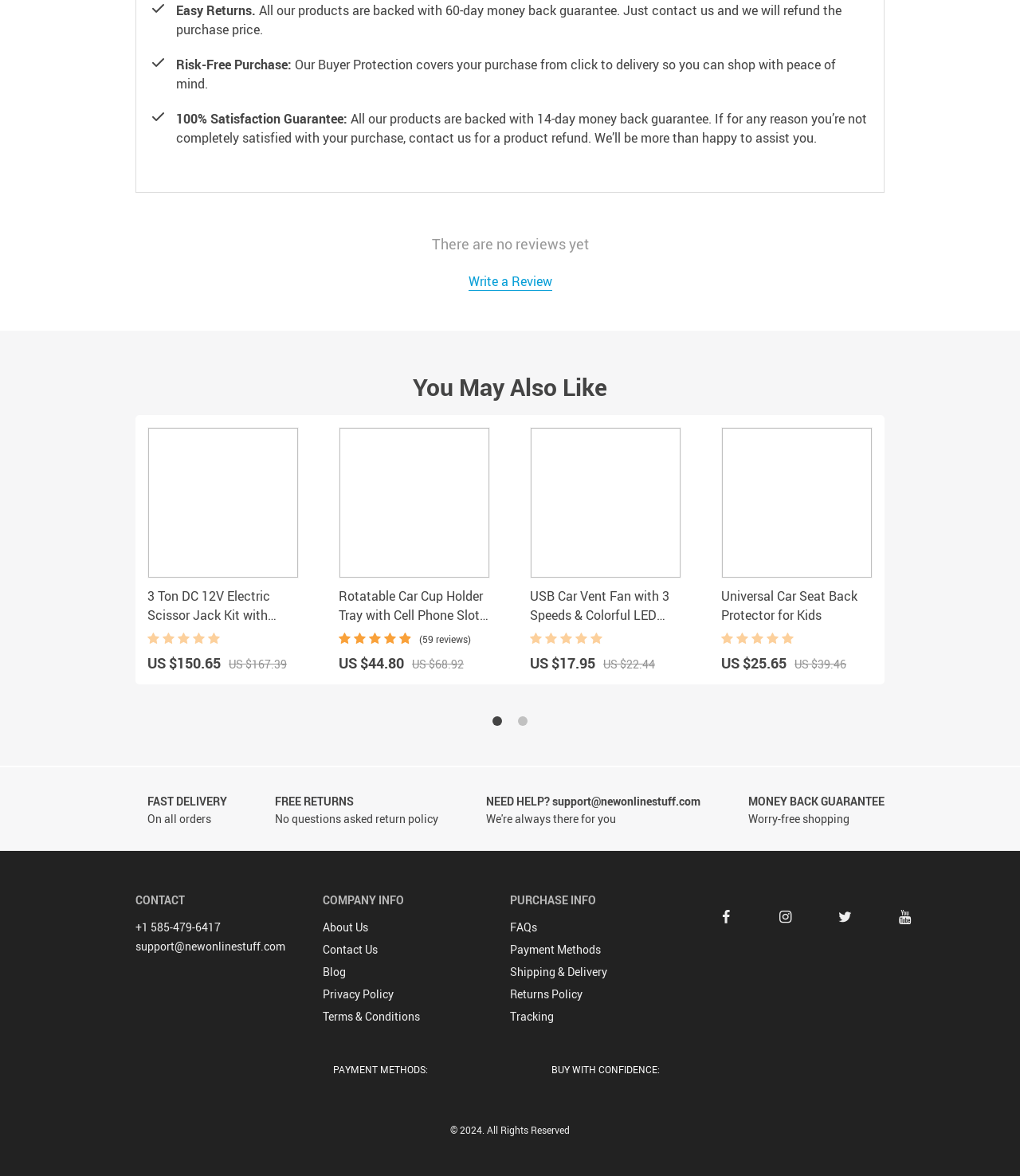Please determine the bounding box coordinates of the element's region to click for the following instruction: "Write a review".

[0.133, 0.231, 0.867, 0.247]